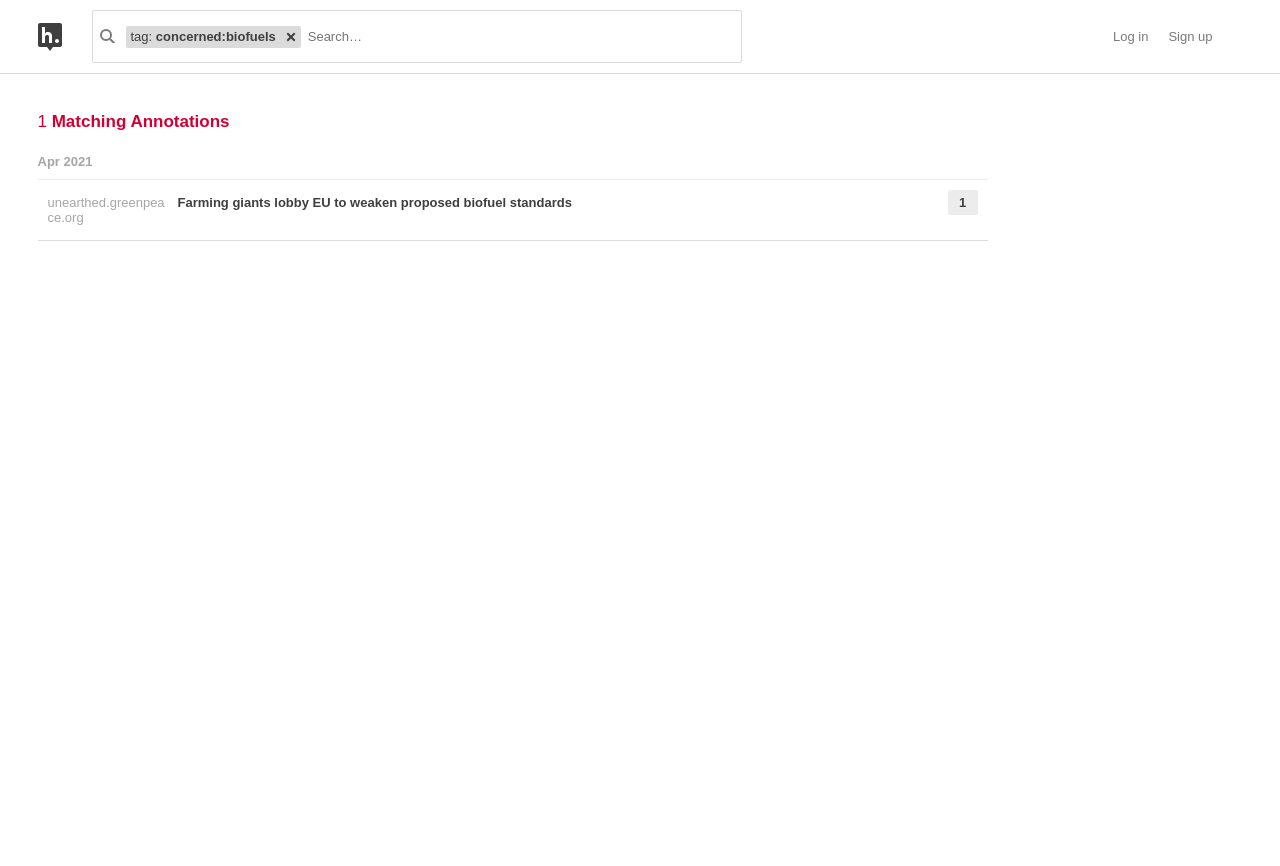Articulate a complete and detailed caption of the webpage elements.

The webpage is about Hypothesis, a platform for annotating and discussing online content. At the top left, there is a link to the Hypothesis homepage, accompanied by a small image. Next to it, there is a search bar with a magnifying glass icon and a tag input field with the text "concerned:biofuels". The search bar also has a button to remove the search term, which is represented by a small image.

Below the search bar, there is a combobox to search annotations, which is a dropdown list. On the top right, there are two links: "Log in" and "Sign up". 

Below the top section, there is a header with the text "Matching Annotations" and a number "1". The main content of the page is a list of search results grouped by date, with the most recent results at the top. Each result has a date, a link to the original article, a title, and a note indicating the number of annotations added. The first result is from April 2021, with a link to an article on unearthed.greenpeace.org and a title "Farming giants lobby EU to weaken proposed biofuel standards".